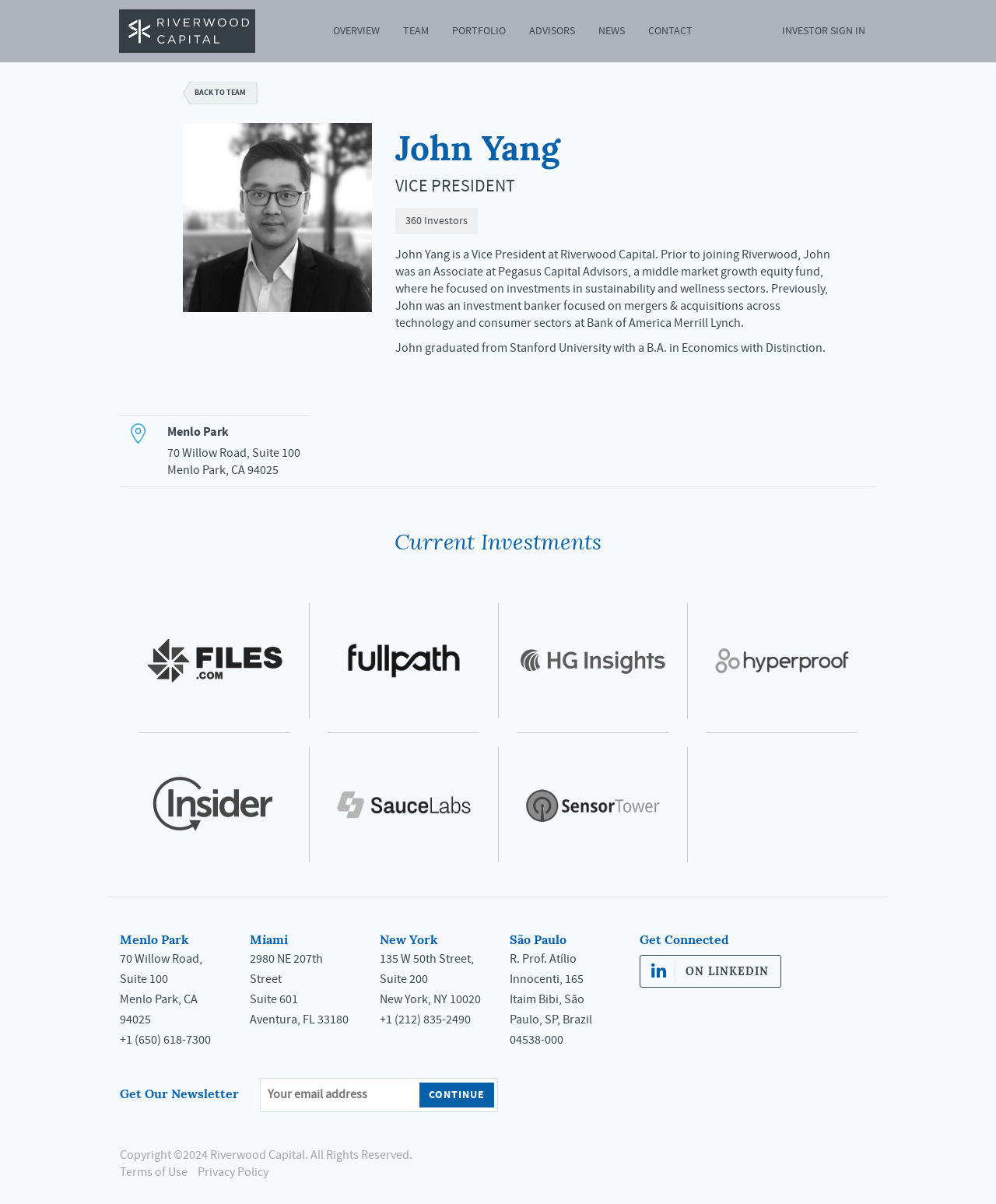Determine the bounding box coordinates for the element that should be clicked to follow this instruction: "Click on the Continue button". The coordinates should be given as four float numbers between 0 and 1, in the format [left, top, right, bottom].

[0.421, 0.899, 0.499, 0.92]